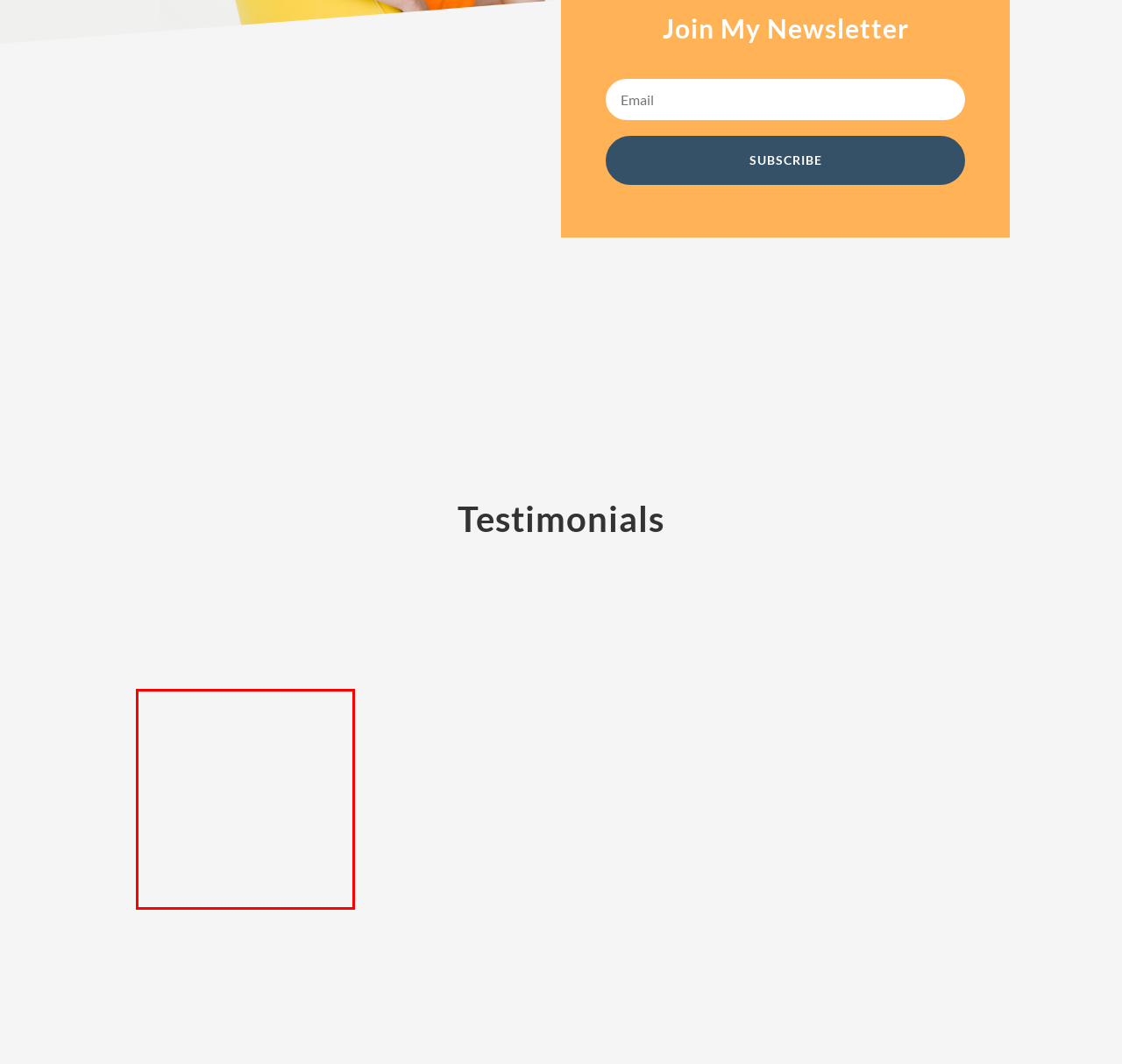Identify the text inside the red bounding box in the provided webpage screenshot and transcribe it.

“Valerie’s energy, passion for learning, work-ethic, in-depth knowledge of the voice and styles, and can-do attitude make her an exceptional teacher. I would be comfortable recommending Valerie any time..” —Nancy E Bos